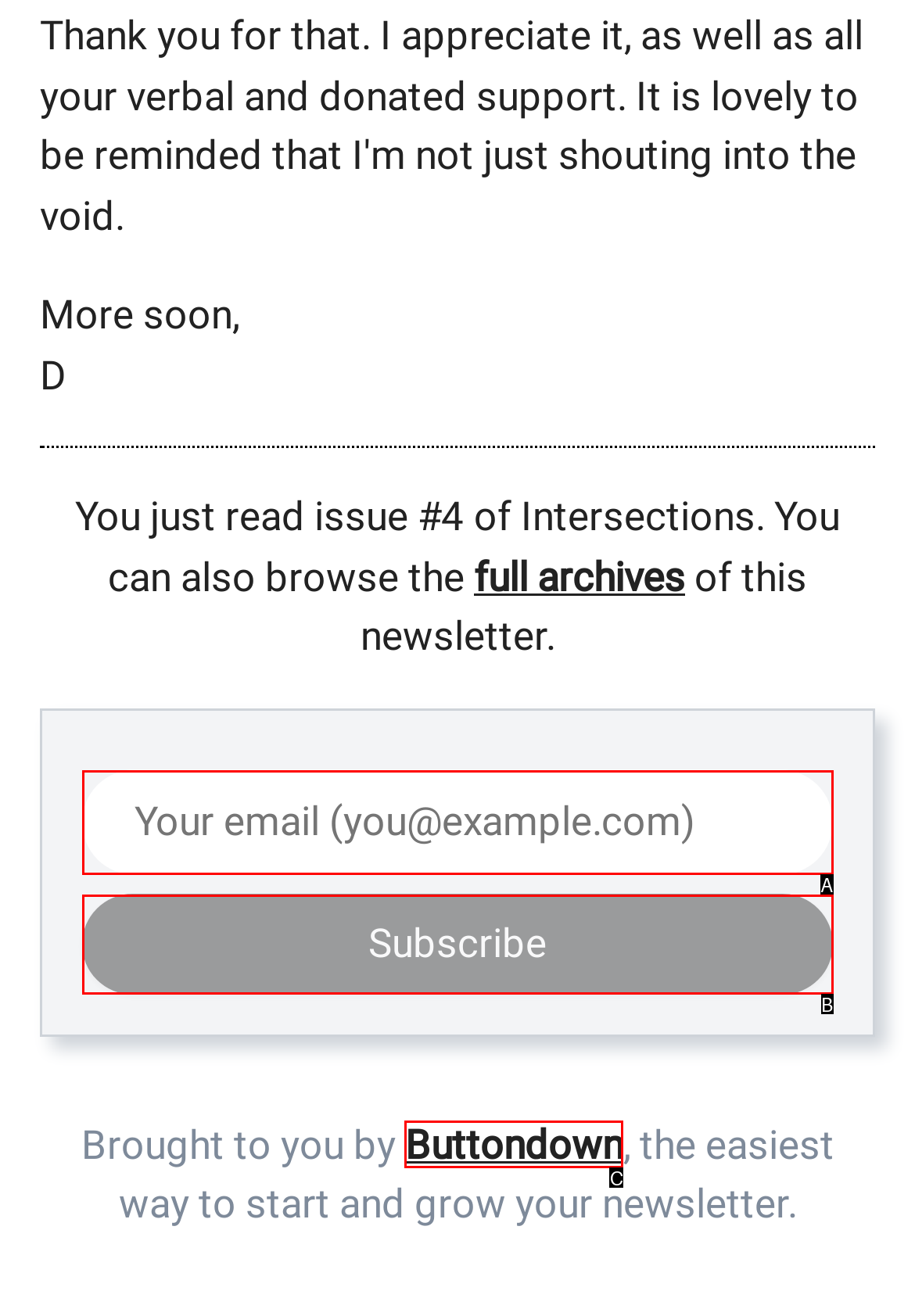Select the HTML element that corresponds to the description: Subscribe. Answer with the letter of the matching option directly from the choices given.

B